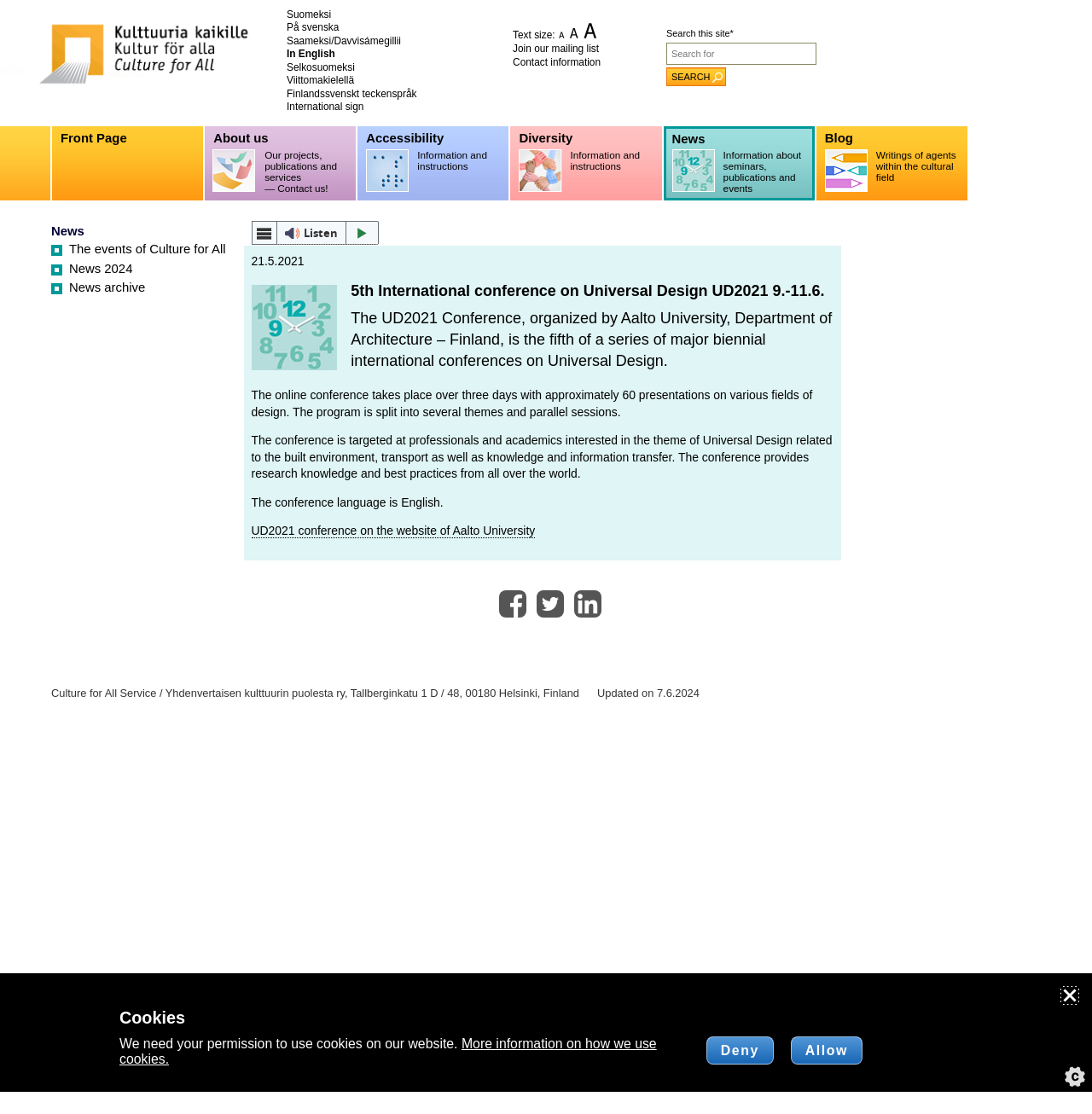Determine the bounding box coordinates for the clickable element required to fulfill the instruction: "Show featured products of KONI". Provide the coordinates as four float numbers between 0 and 1, i.e., [left, top, right, bottom].

None